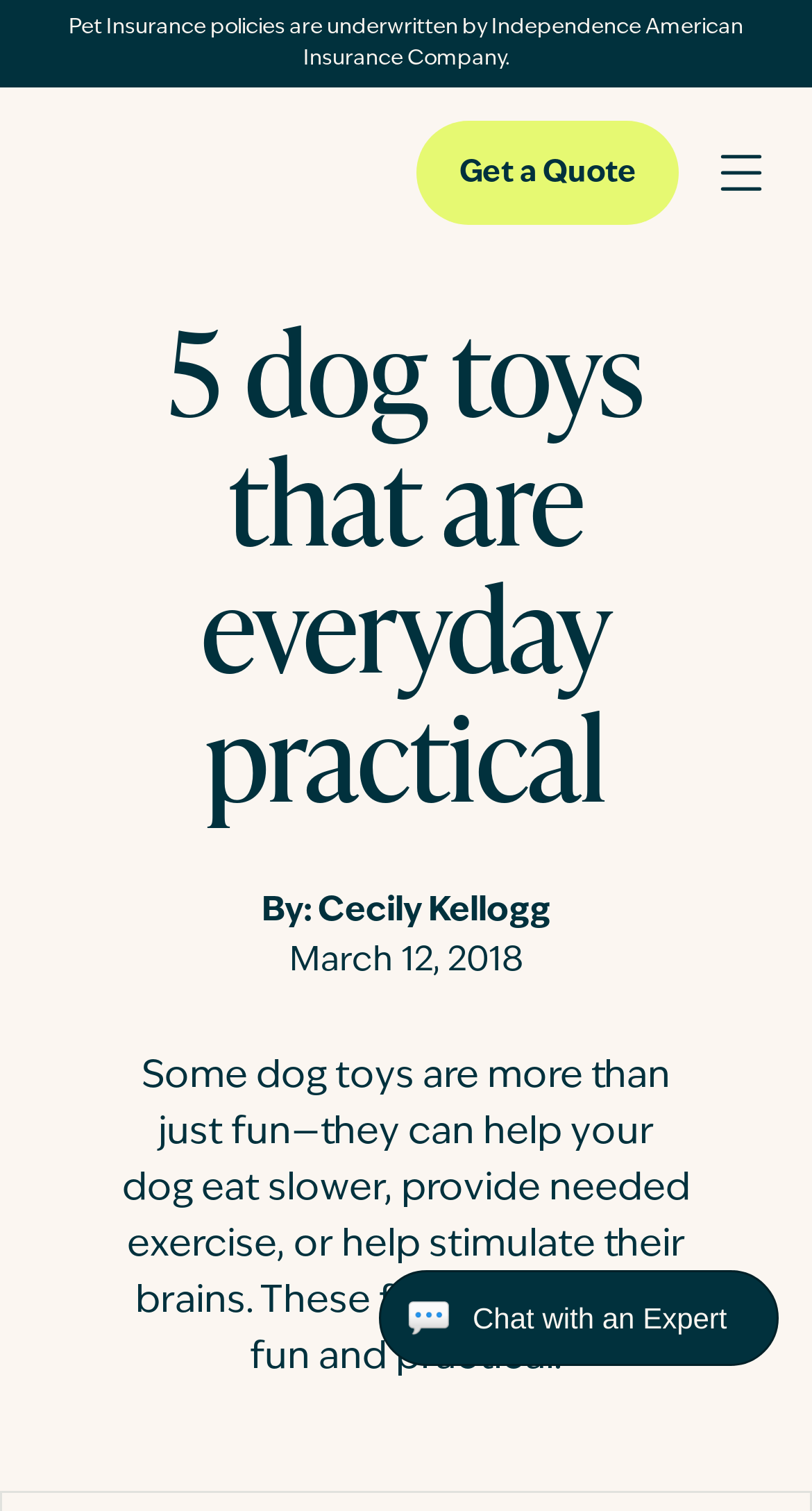What is the purpose of the five dog toys mentioned?
Based on the visual information, provide a detailed and comprehensive answer.

I found this information by reading the static text element that describes the five dog toys, which states 'Some dog toys are more than just fun—they can help your dog eat slower, provide needed exercise, or help stimulate their brains.'